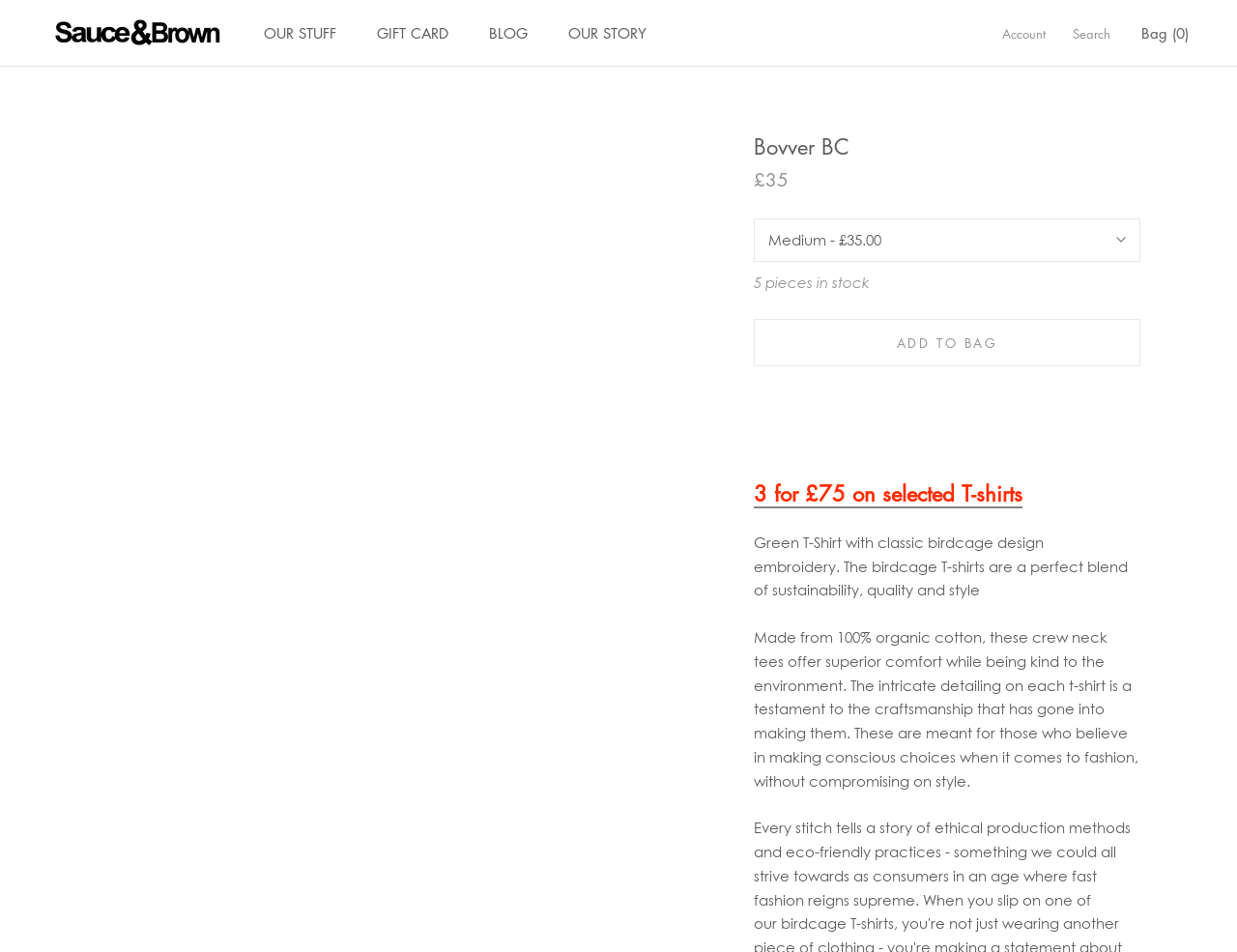Provide the bounding box coordinates for the area that should be clicked to complete the instruction: "View account".

[0.81, 0.024, 0.845, 0.046]